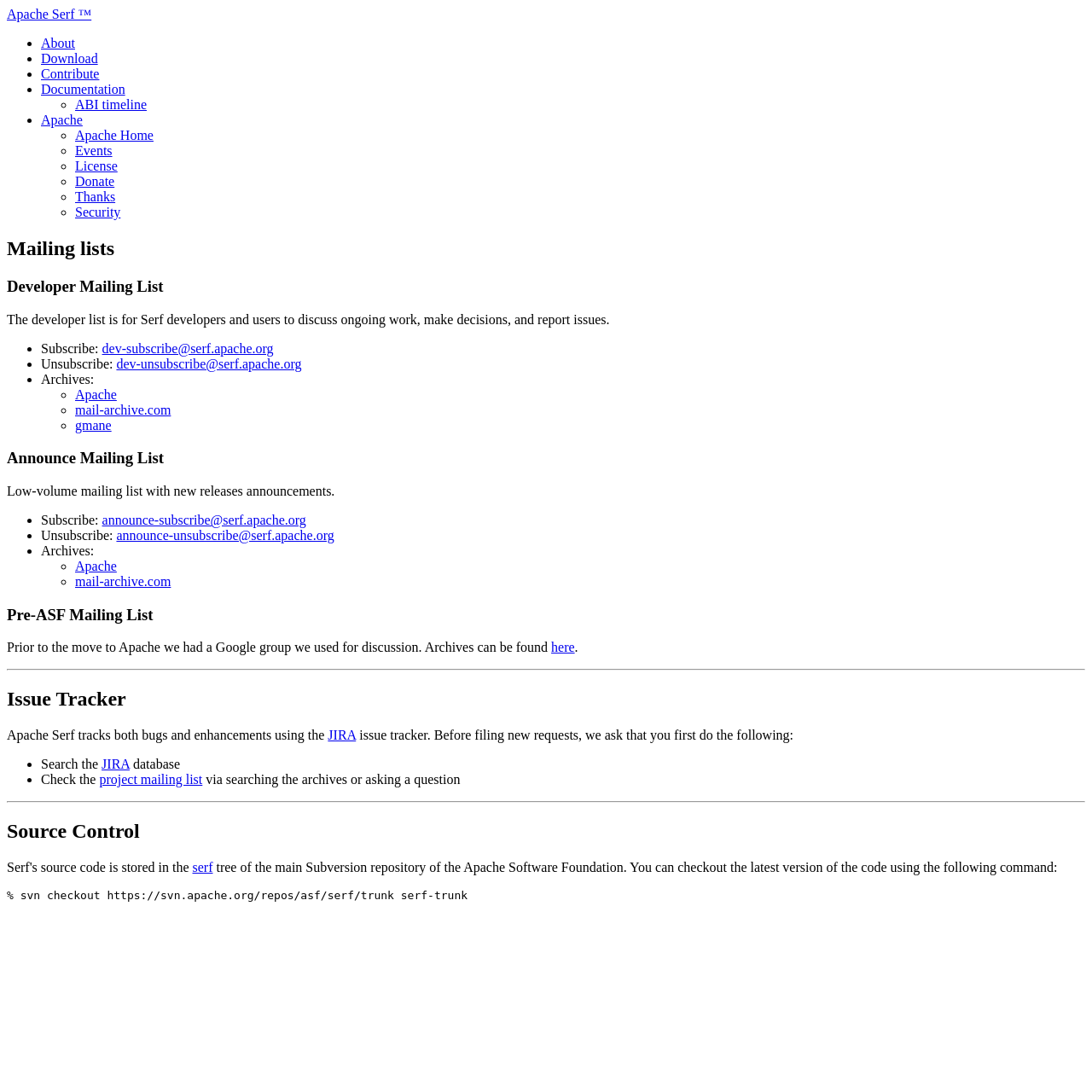Find and provide the bounding box coordinates for the UI element described with: "project mailing list".

[0.091, 0.707, 0.185, 0.72]